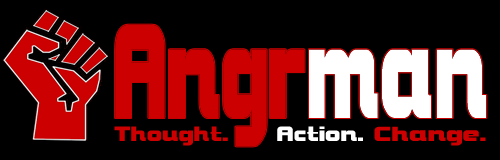Give an in-depth description of the image.

The image features a logo for "Angrman," which is prominently displayed with a bold design that emphasizes themes of empowerment and social change. The logo displays a raised fist, a common symbol of resistance and activism, accompanied by the name "Angrman" in striking typography. Below the name, the slogan "Thought. Action. Change." succinctly captures the brand's mission of inspiring reflection, motivating action, and facilitating transformation in society. The color scheme predominantly features red and white, enhancing its visibility and impact. This visual representation aligns with the overarching themes discussed in the article "The Christian Right Is Wrong - The Angst Manifesto," reflecting on issues such as personal freedom and the separation of religion and state.